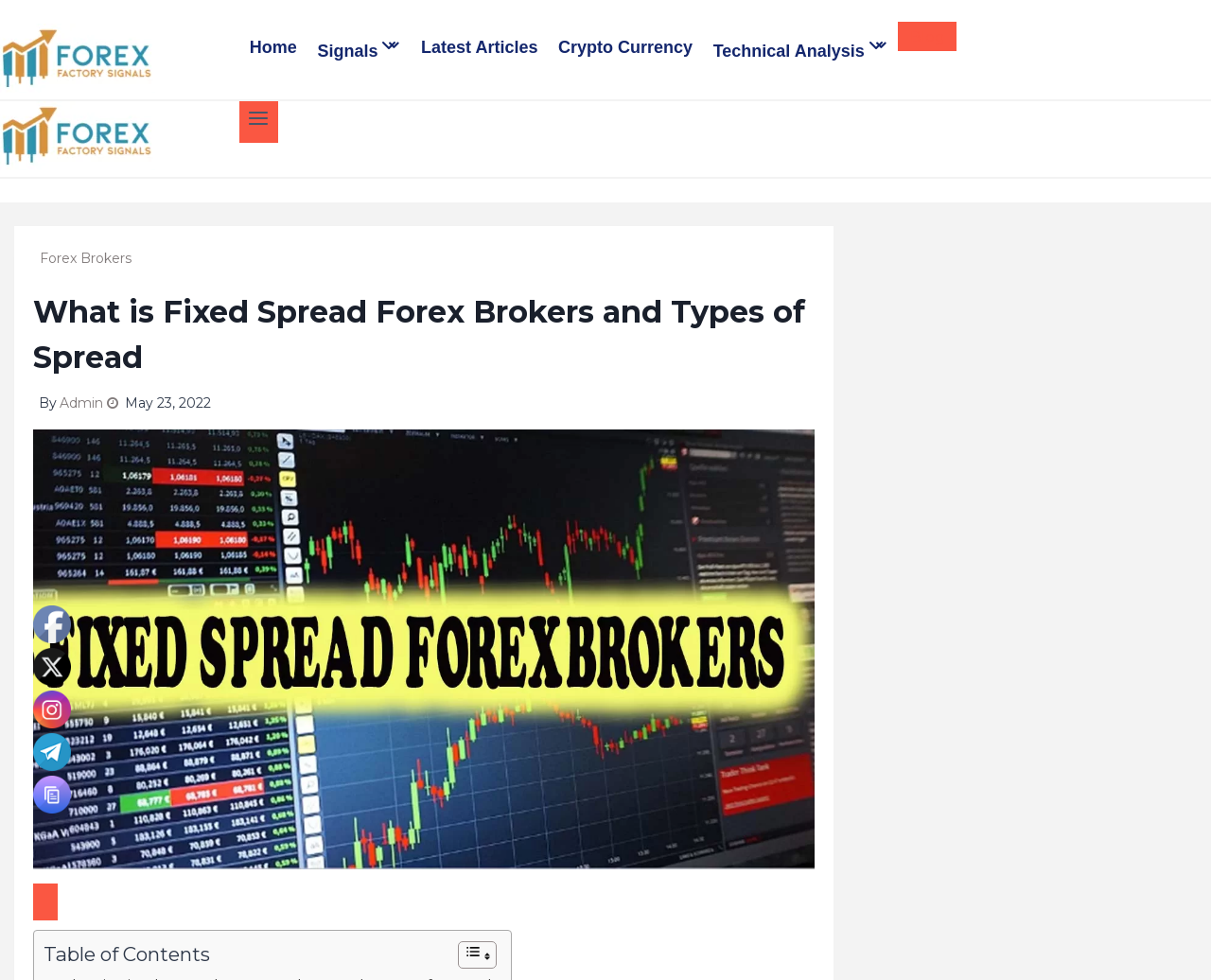What is the purpose of the 'Toggle Table of Content' button? Using the information from the screenshot, answer with a single word or phrase.

To show or hide the table of contents